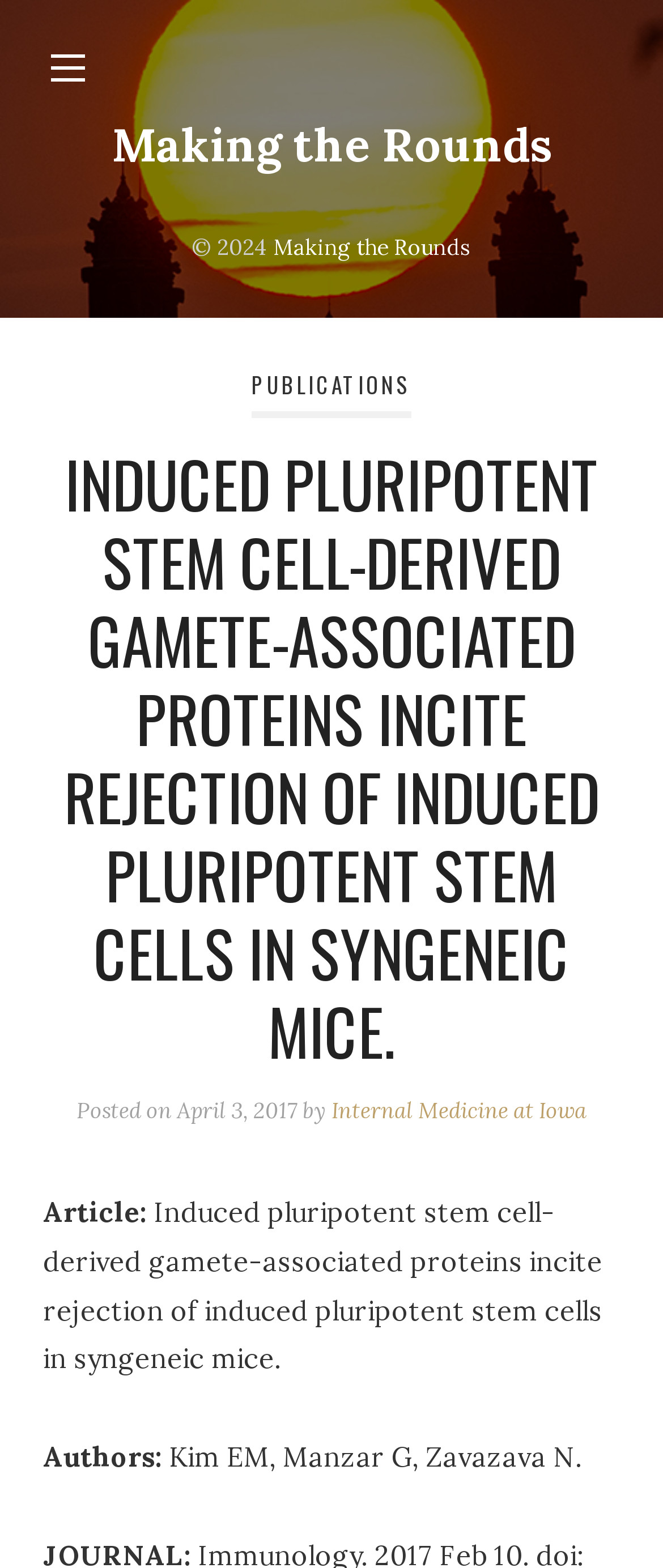What is the copyright year?
Refer to the image and answer the question using a single word or phrase.

2024